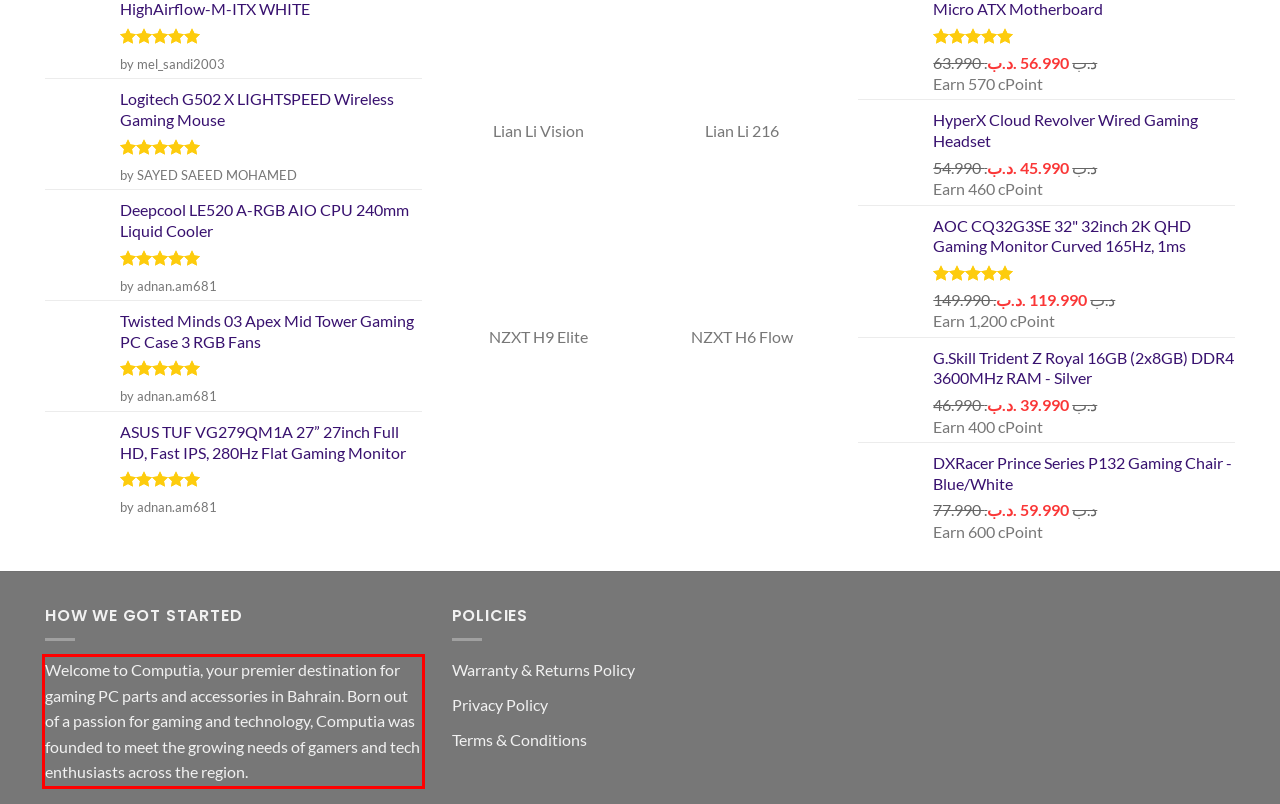Observe the screenshot of the webpage that includes a red rectangle bounding box. Conduct OCR on the content inside this red bounding box and generate the text.

Welcome to Computia, your premier destination for gaming PC parts and accessories in Bahrain. Born out of a passion for gaming and technology, Computia was founded to meet the growing needs of gamers and tech enthusiasts across the region.